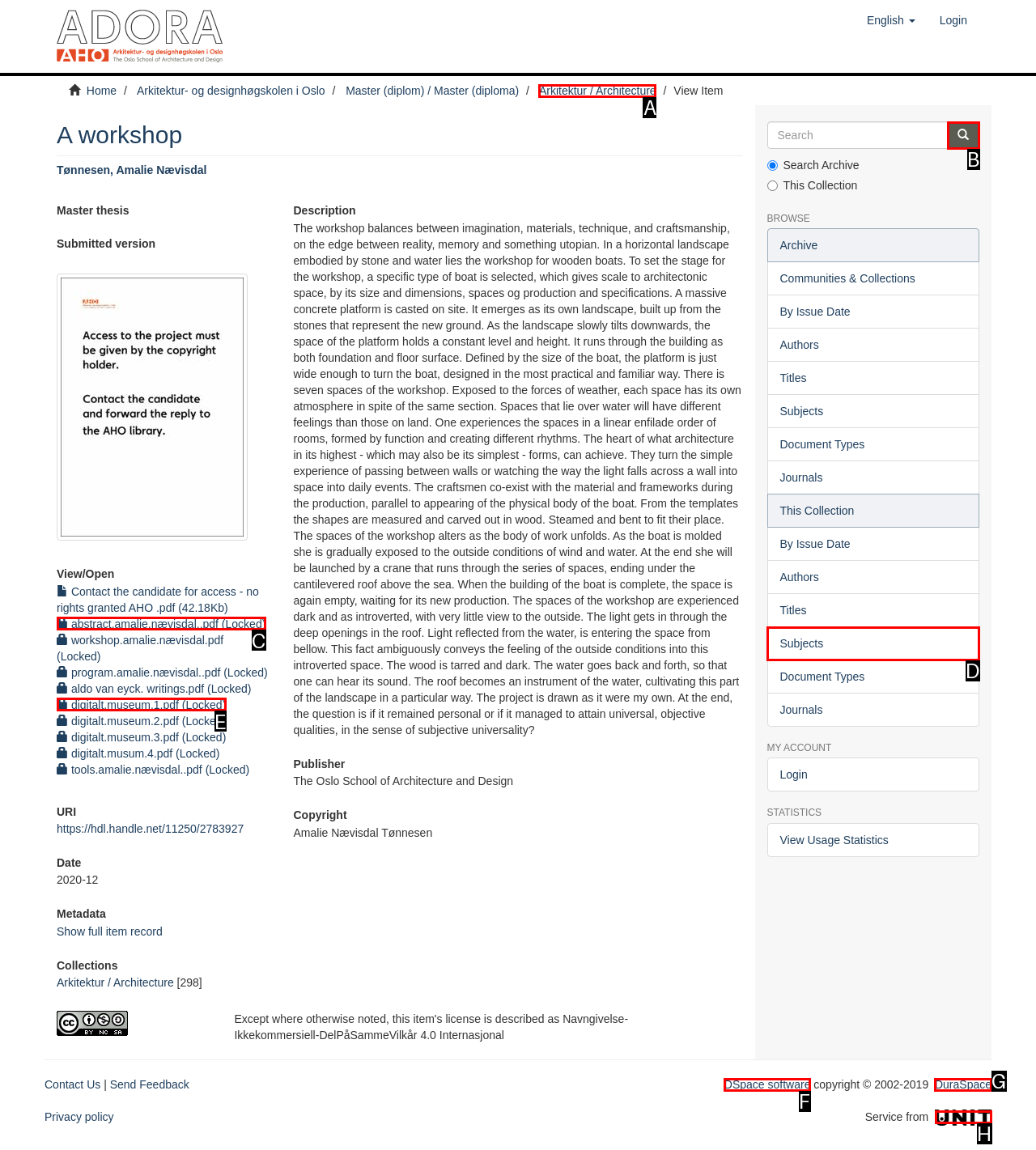Select the HTML element that fits the following description: mai 2021
Provide the letter of the matching option.

None